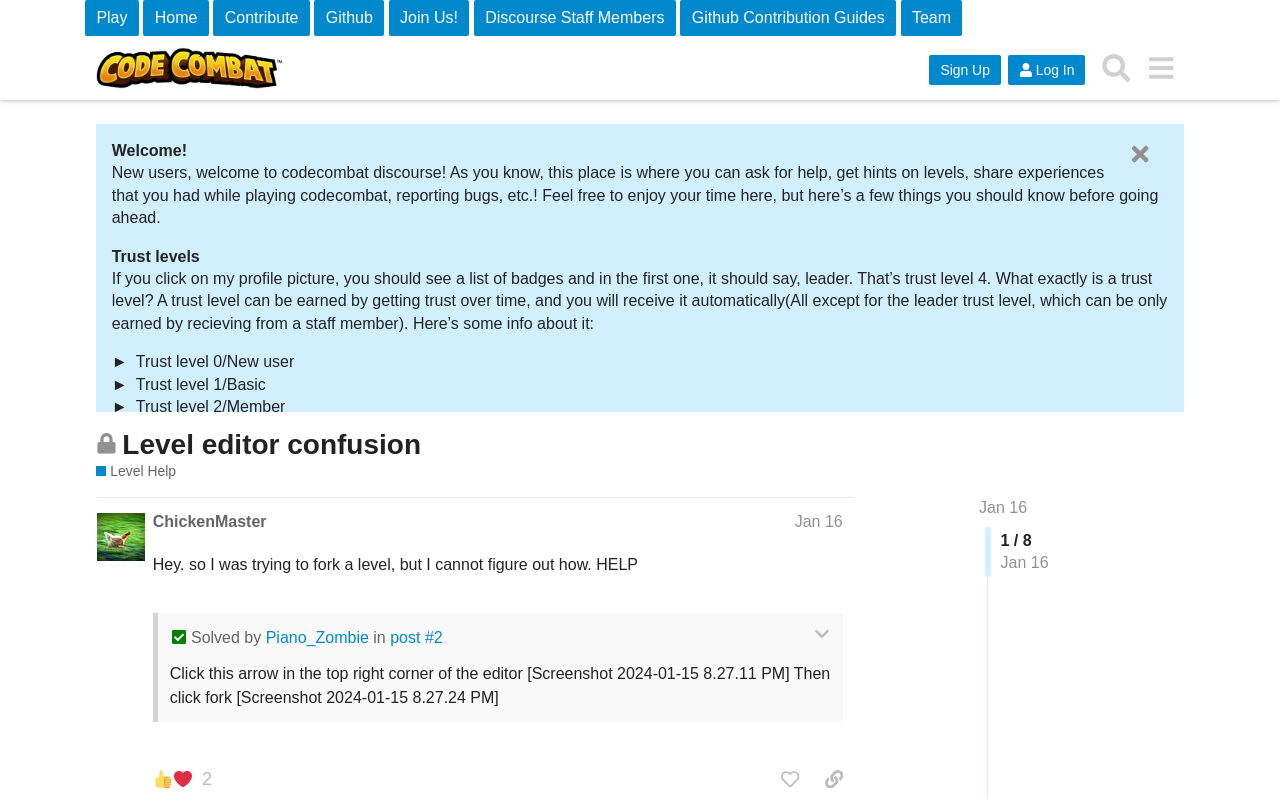Locate the bounding box coordinates of the clickable region to complete the following instruction: "Click the 'Sign Up' button."

[0.726, 0.068, 0.782, 0.106]